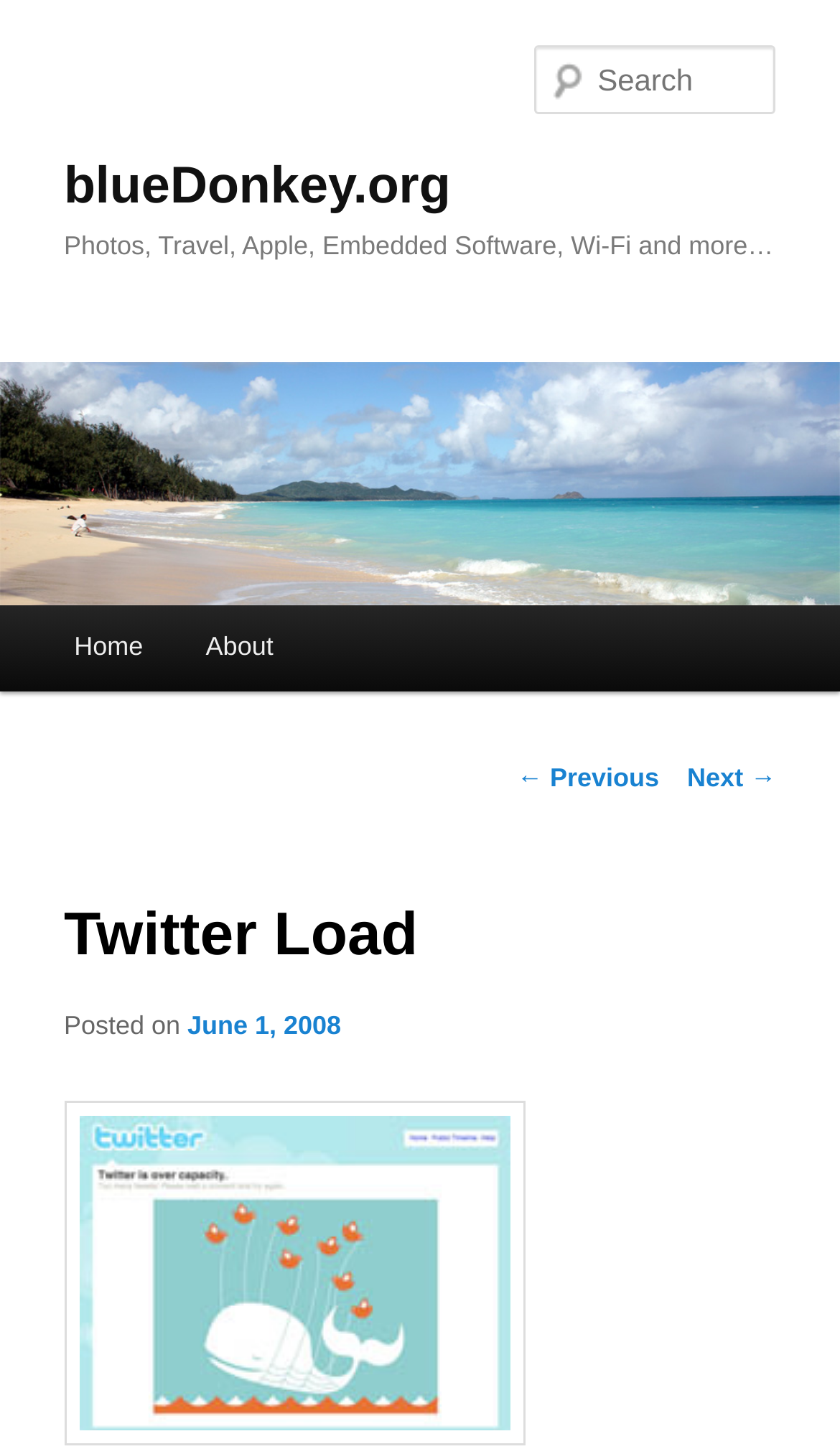Please determine the bounding box coordinates for the element that should be clicked to follow these instructions: "view previous post".

[0.615, 0.526, 0.785, 0.547]